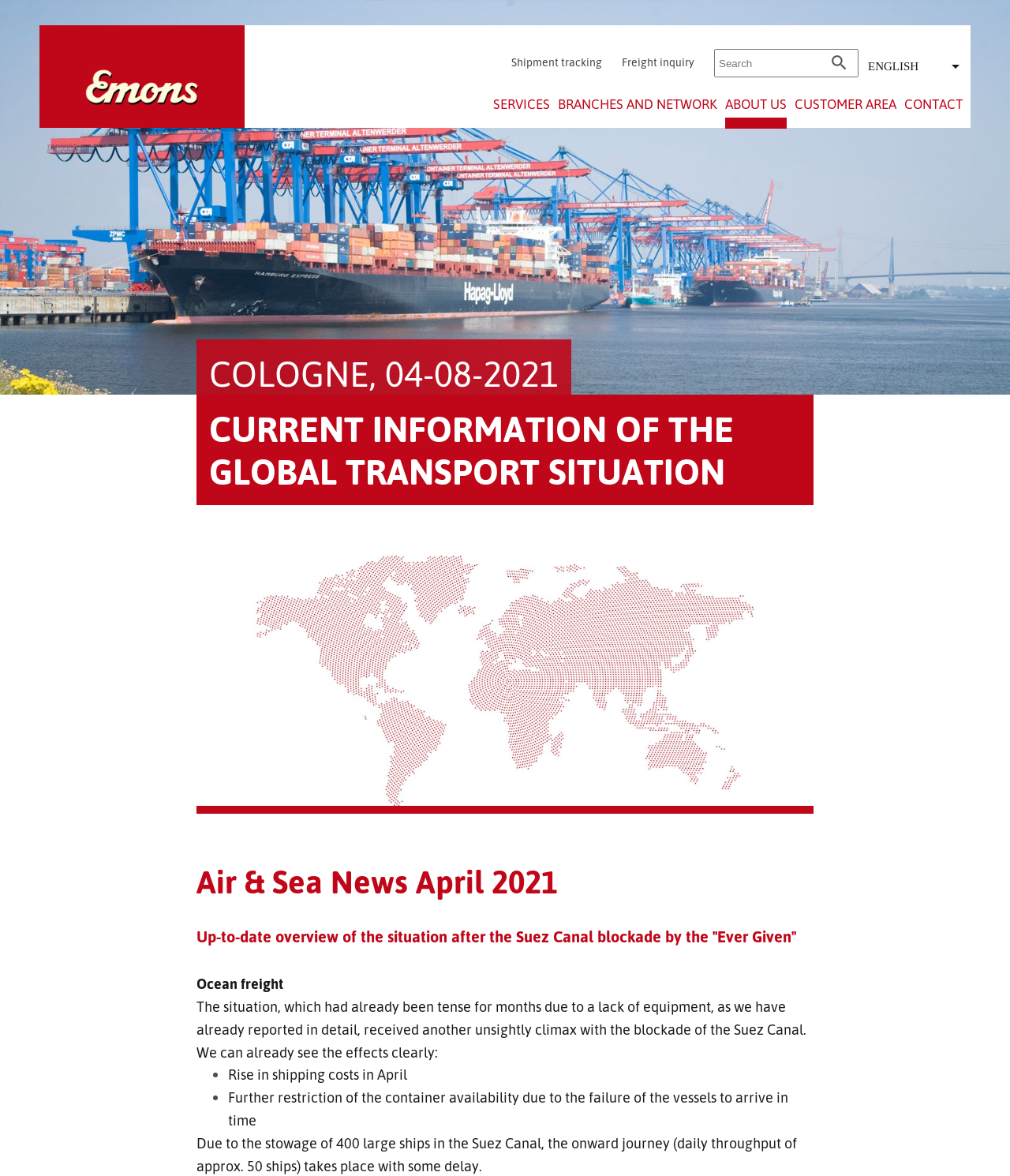Provide a short, one-word or phrase answer to the question below:
What is the function of the 'DETAIL SETTINGS' button?

To configure privacy settings